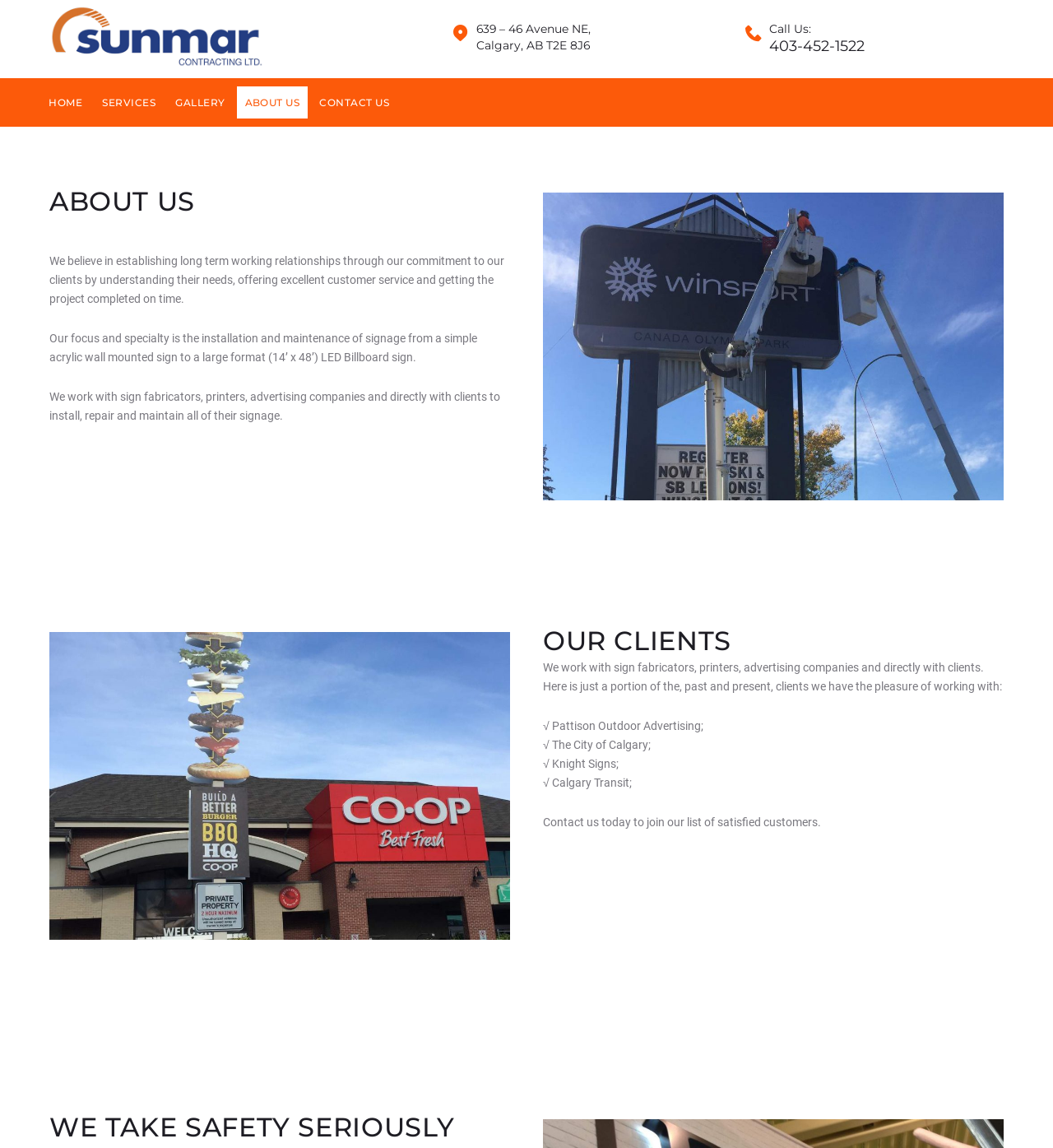Please identify the bounding box coordinates of the clickable region that I should interact with to perform the following instruction: "Read about 'ABOUT US'". The coordinates should be expressed as four float numbers between 0 and 1, i.e., [left, top, right, bottom].

[0.047, 0.184, 0.484, 0.214]